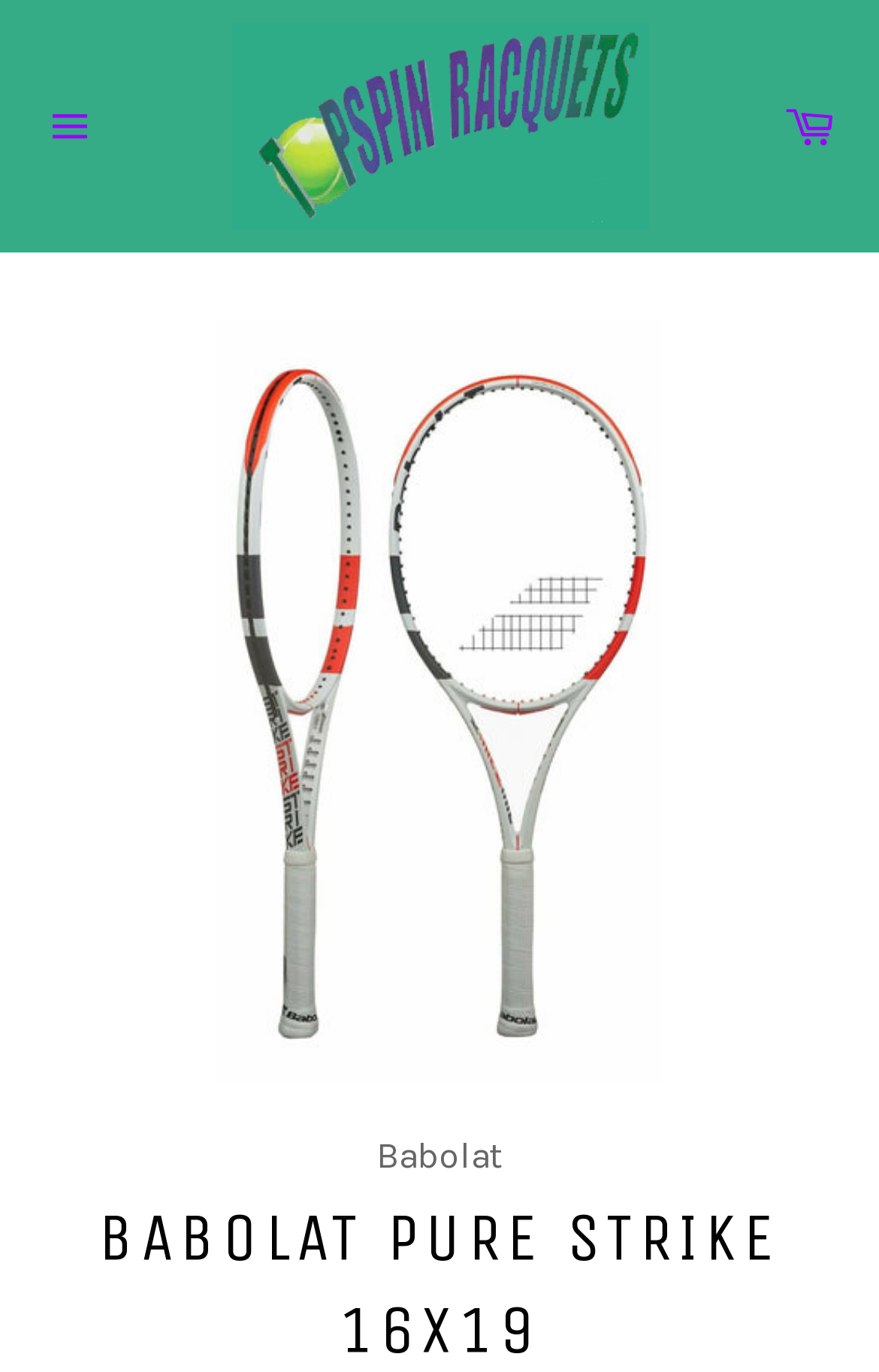Locate the headline of the webpage and generate its content.

BABOLAT PURE STRIKE 16X19